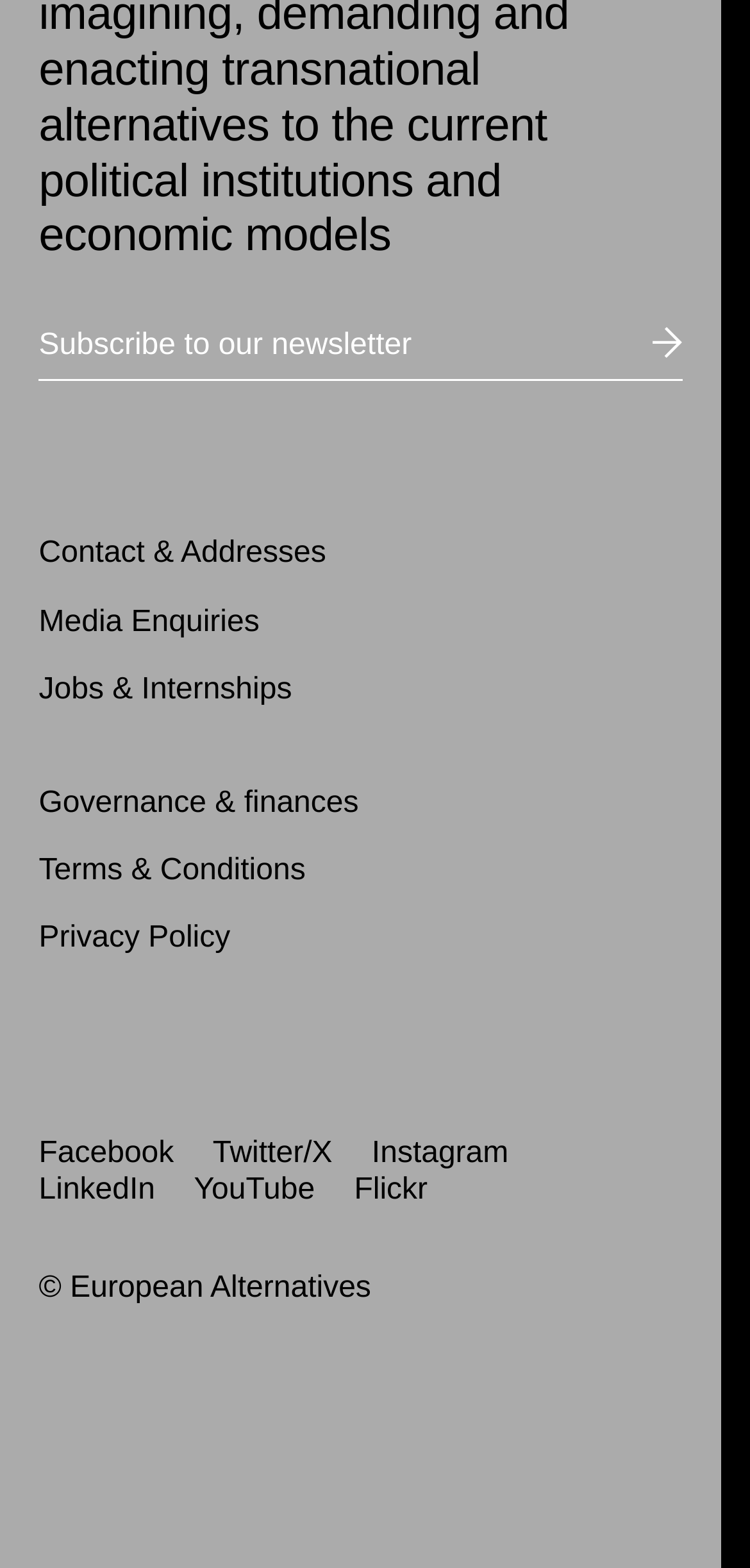Please determine the bounding box coordinates of the section I need to click to accomplish this instruction: "Read the privacy policy".

[0.052, 0.588, 0.307, 0.609]